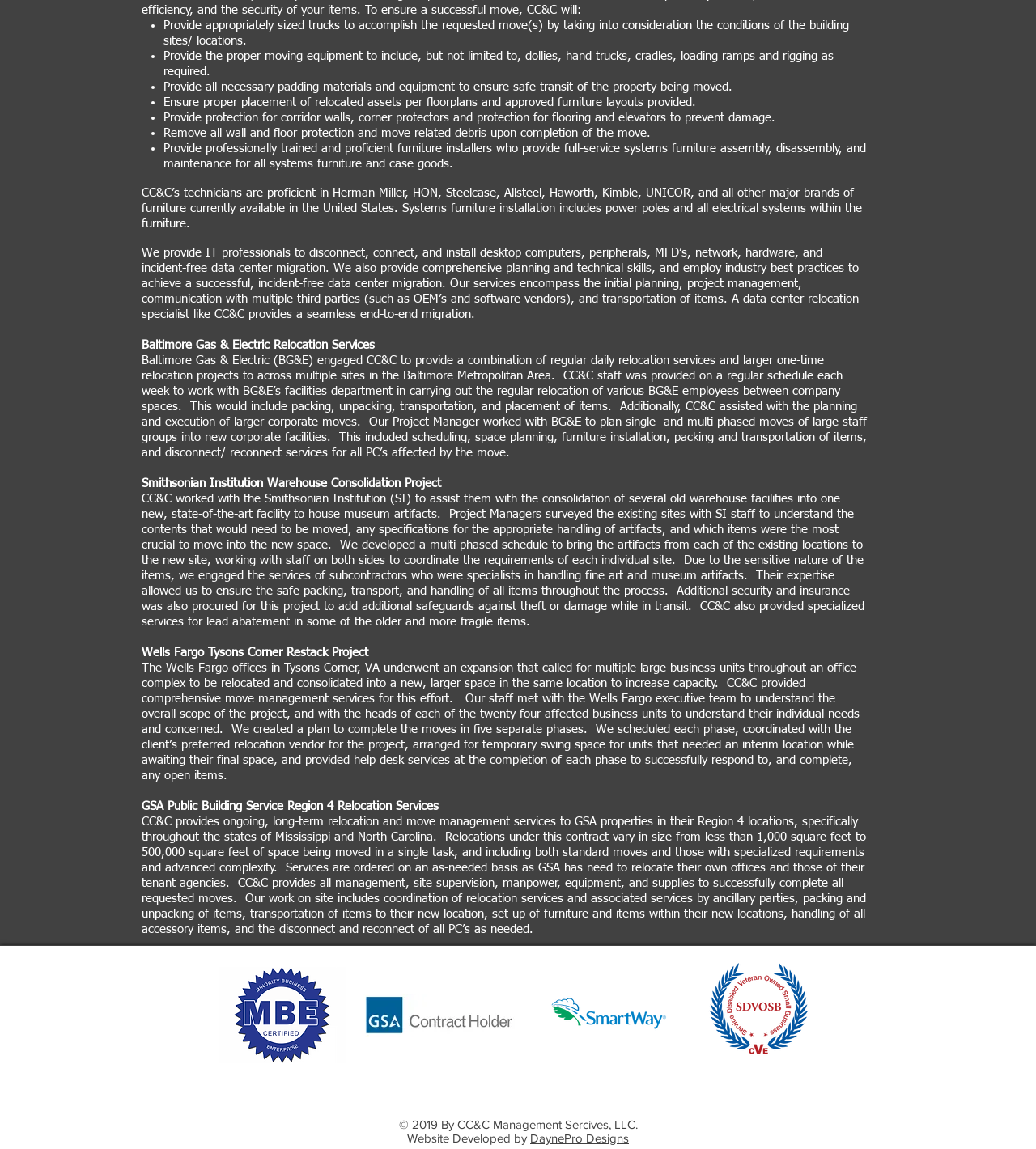Provide the bounding box coordinates for the UI element that is described as: "DaynePro Designs".

[0.512, 0.985, 0.607, 0.996]